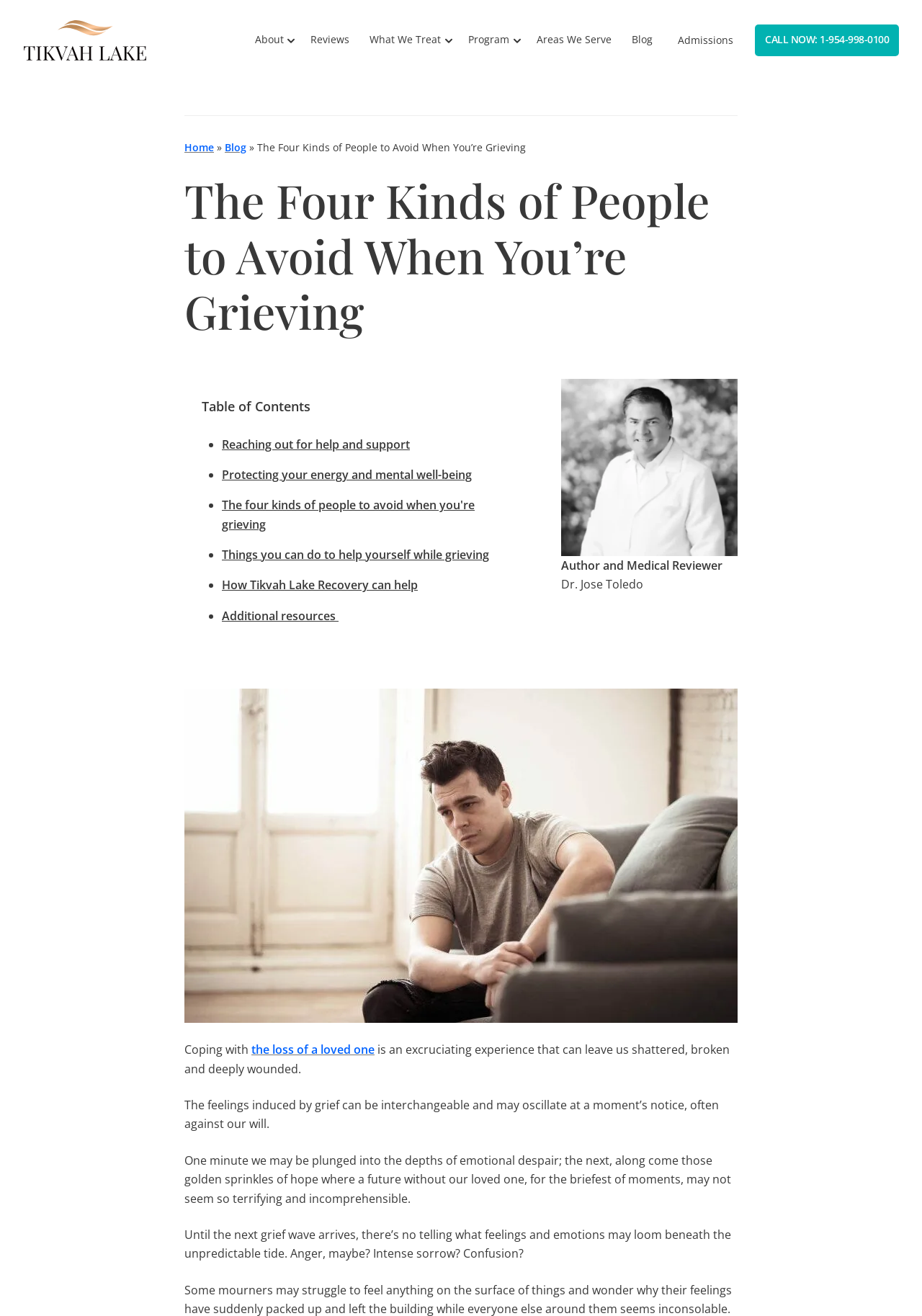Determine the bounding box coordinates of the UI element described by: "Tikvah Lake Florida".

[0.025, 0.015, 0.159, 0.046]